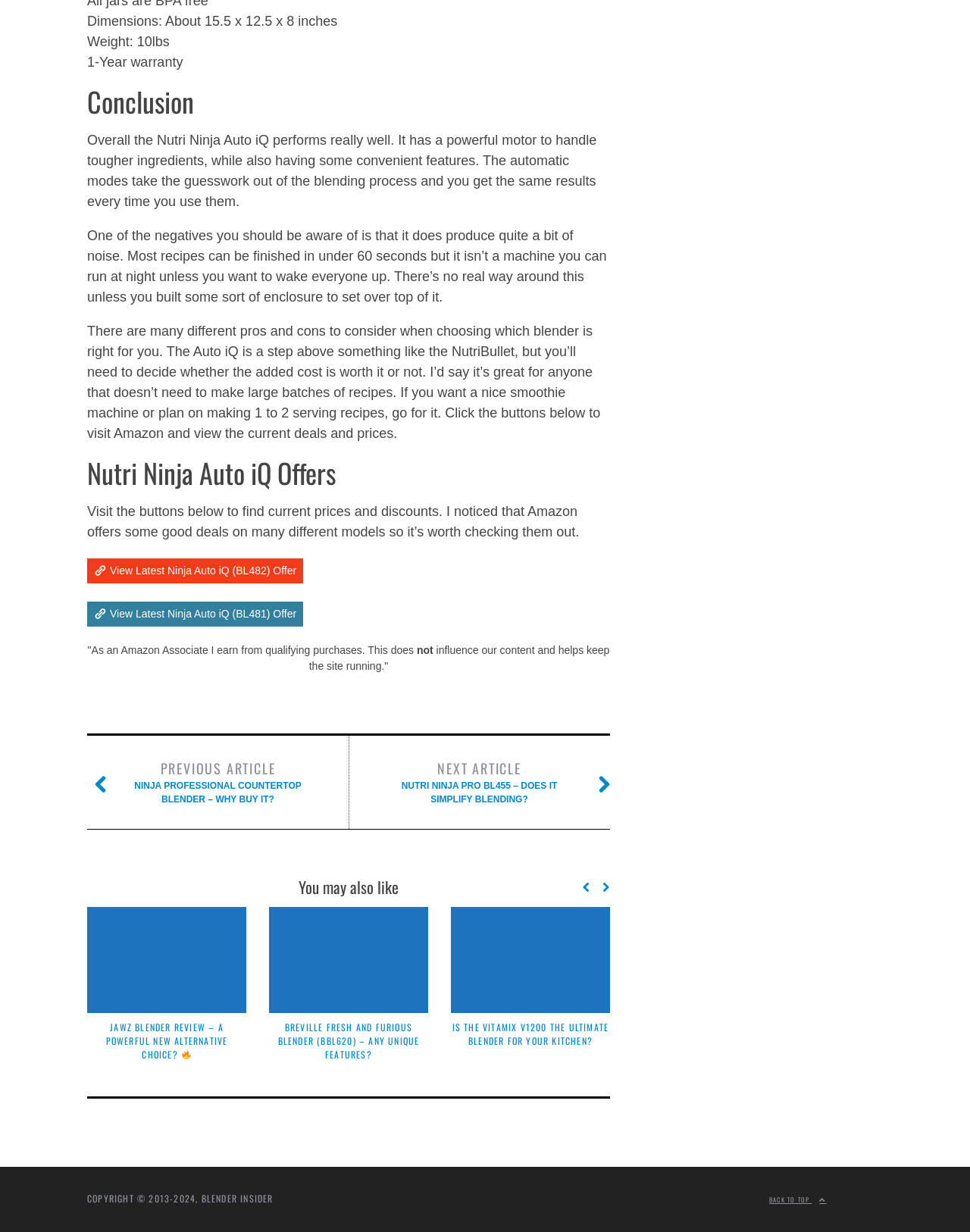Locate the bounding box coordinates of the element to click to perform the following action: 'Read next article about NUTRI NINJA PRO BL455'. The coordinates should be given as four float values between 0 and 1, in the form of [left, top, right, bottom].

[0.397, 0.616, 0.591, 0.654]